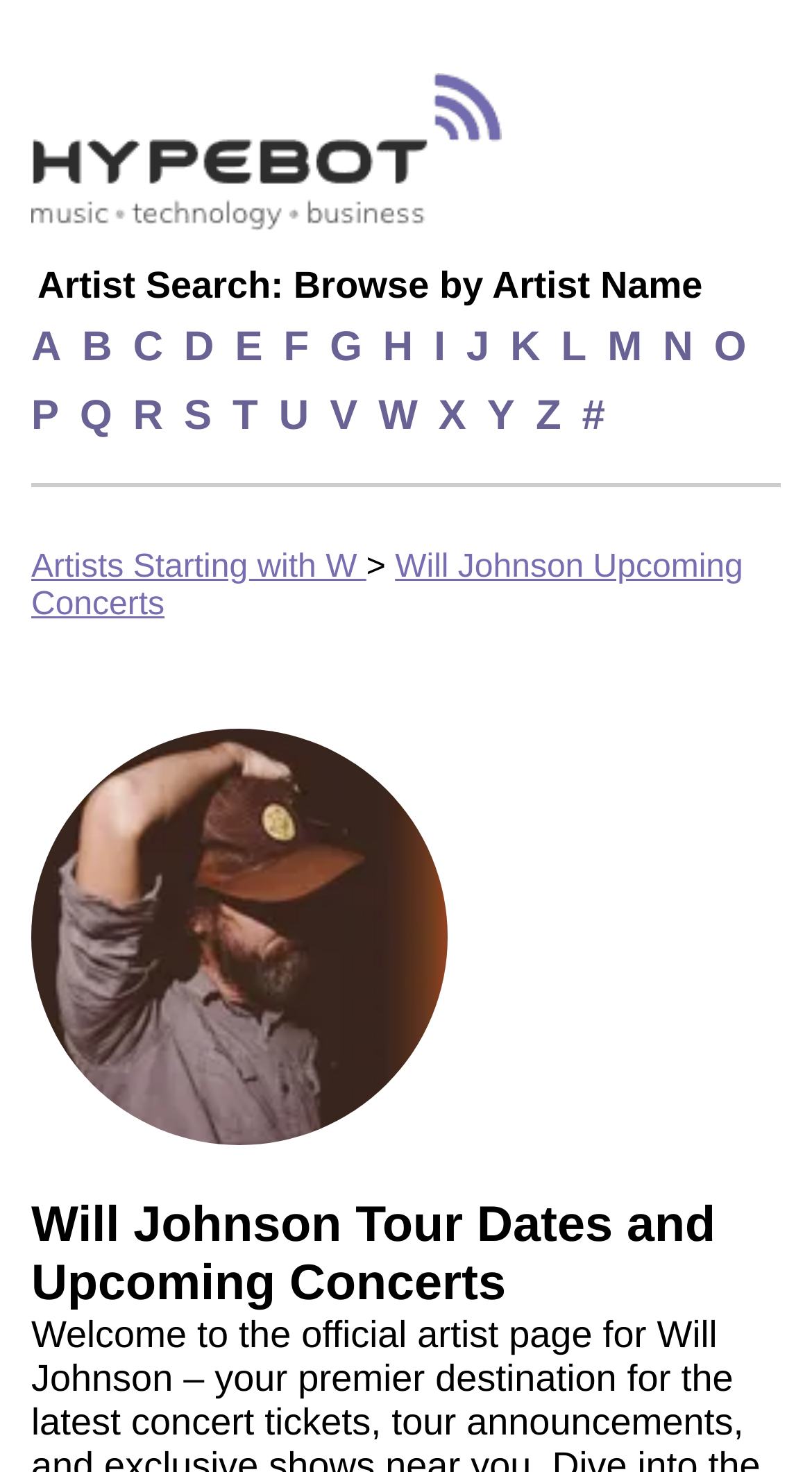Please identify the coordinates of the bounding box that should be clicked to fulfill this instruction: "Search for an artist".

[0.046, 0.18, 0.865, 0.208]